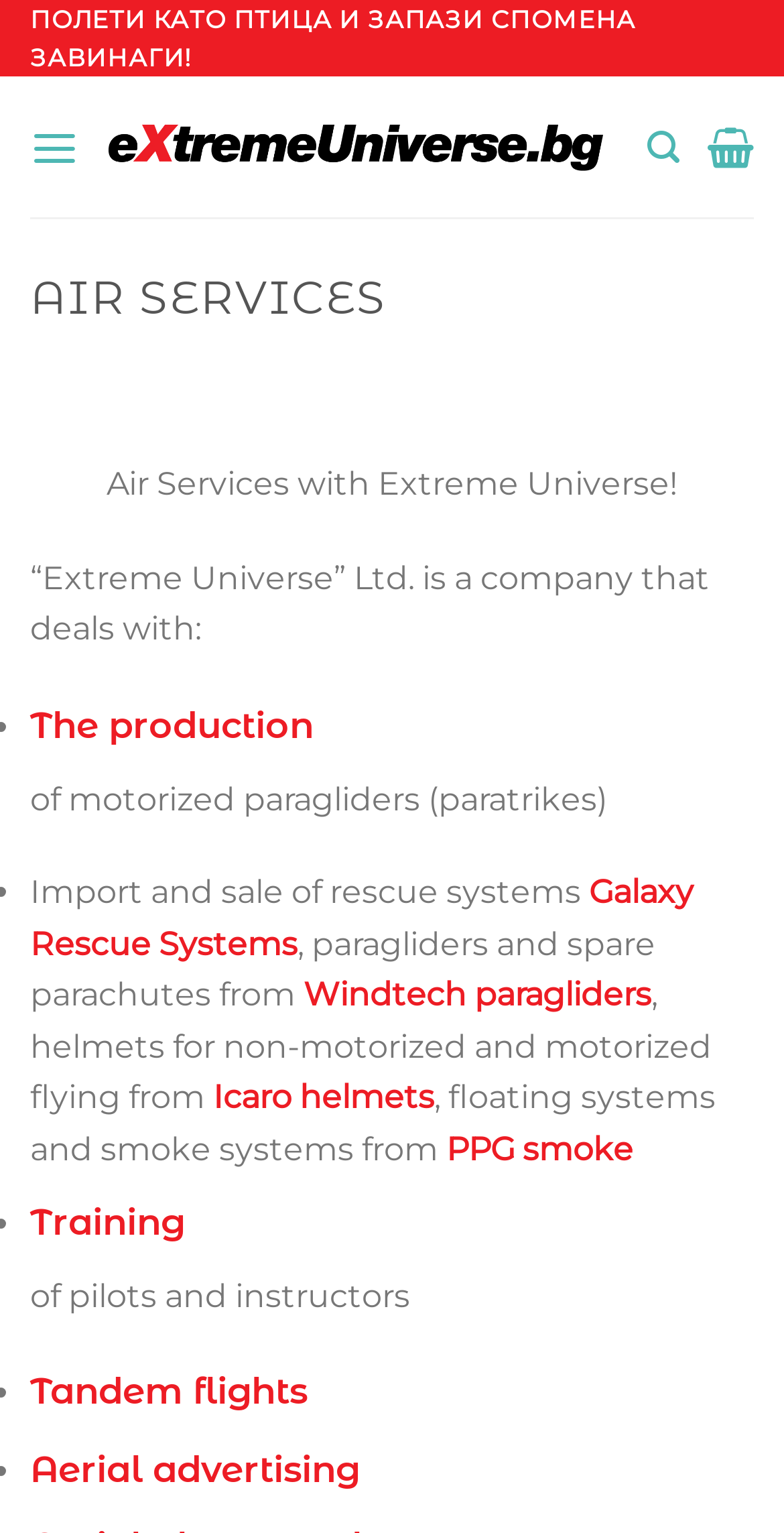What is the company name mentioned on the webpage?
Refer to the image and provide a concise answer in one word or phrase.

Extreme Universe